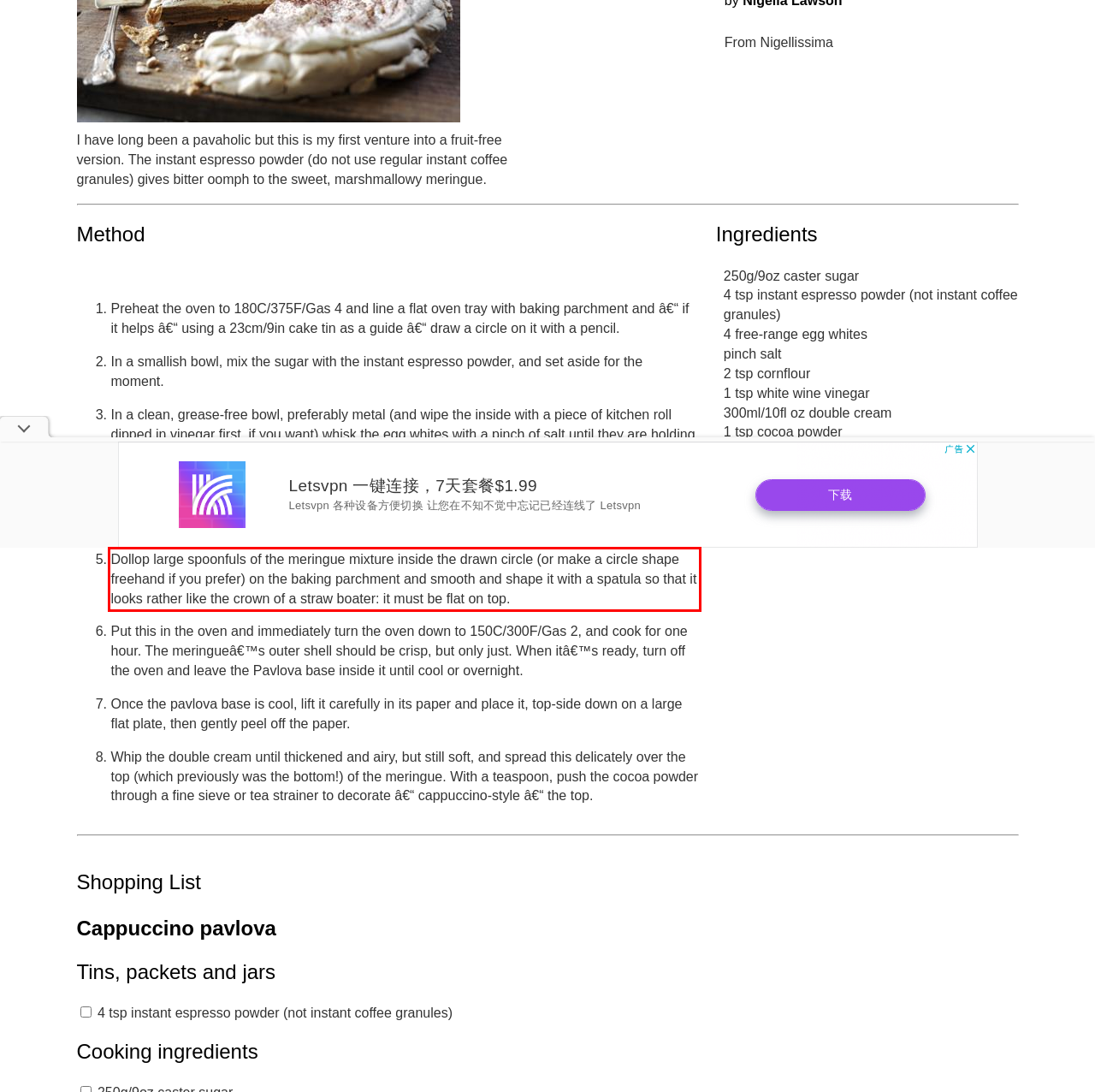From the screenshot of the webpage, locate the red bounding box and extract the text contained within that area.

Dollop large spoonfuls of the meringue mixture inside the drawn circle (or make a circle shape freehand if you prefer) on the baking parchment and smooth and shape it with a spatula so that it looks rather like the crown of a straw boater: it must be flat on top.